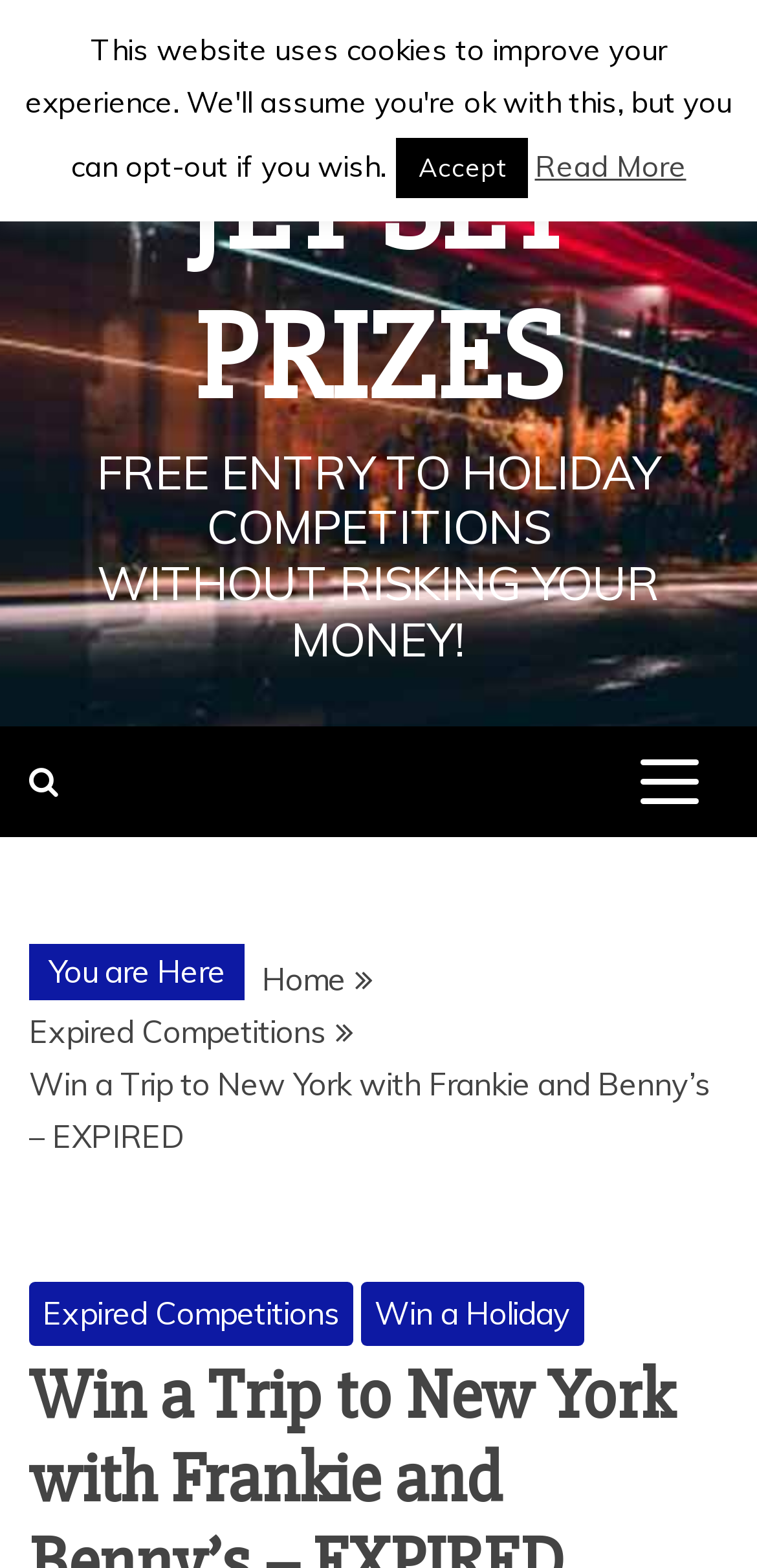What is the name of the competition?
Please answer the question with a detailed and comprehensive explanation.

The name of the competition can be found in the title of the webpage, which is 'Win a Trip to New York with Frankie and Benny's - EXPIRED ~ Jet Set Prizes'. This title is likely to be the main heading of the webpage, and it clearly states the name of the competition.